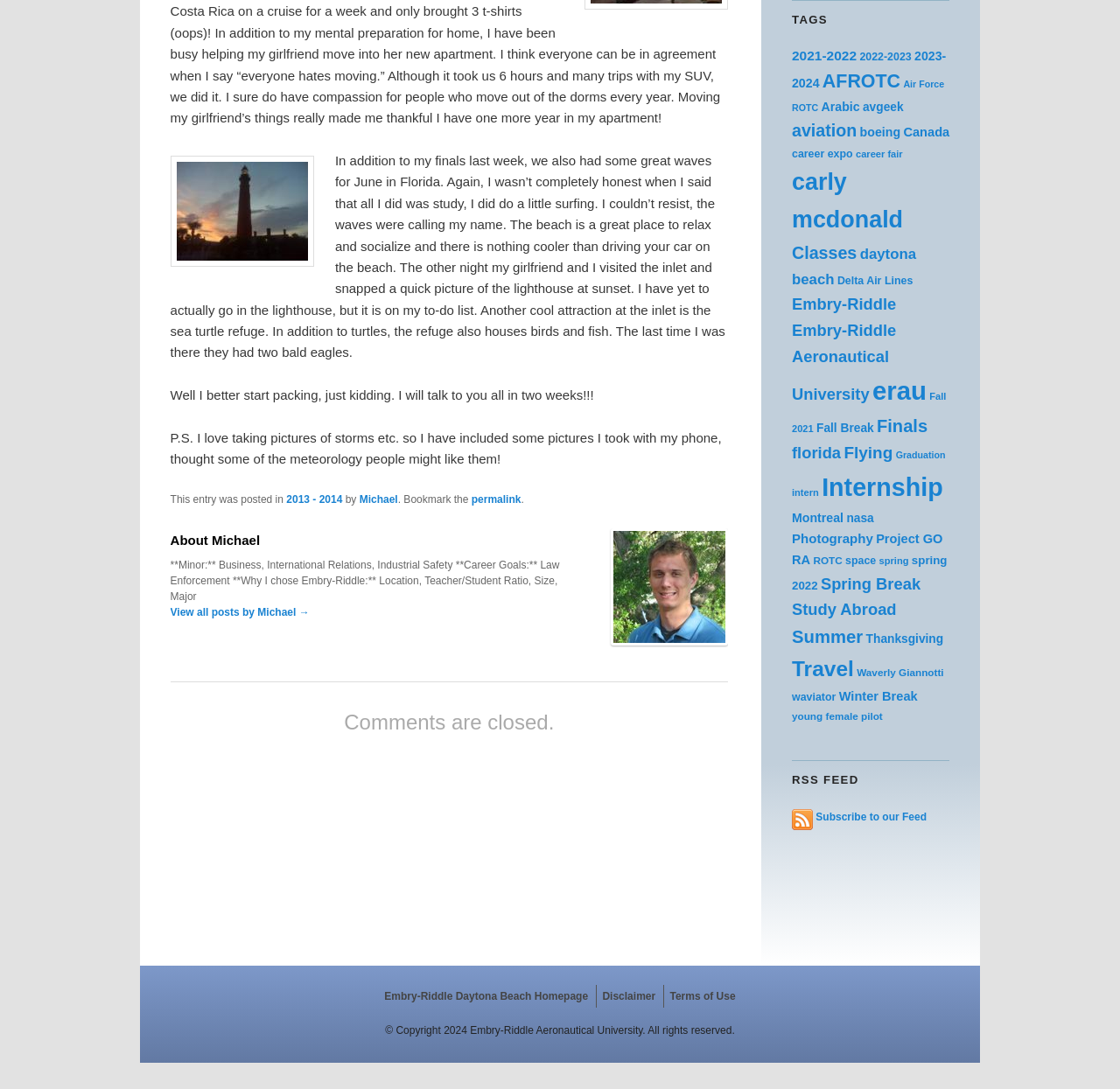Determine the bounding box coordinates of the clickable element to complete this instruction: "View all posts by Michael". Provide the coordinates in the format of four float numbers between 0 and 1, [left, top, right, bottom].

[0.152, 0.557, 0.276, 0.568]